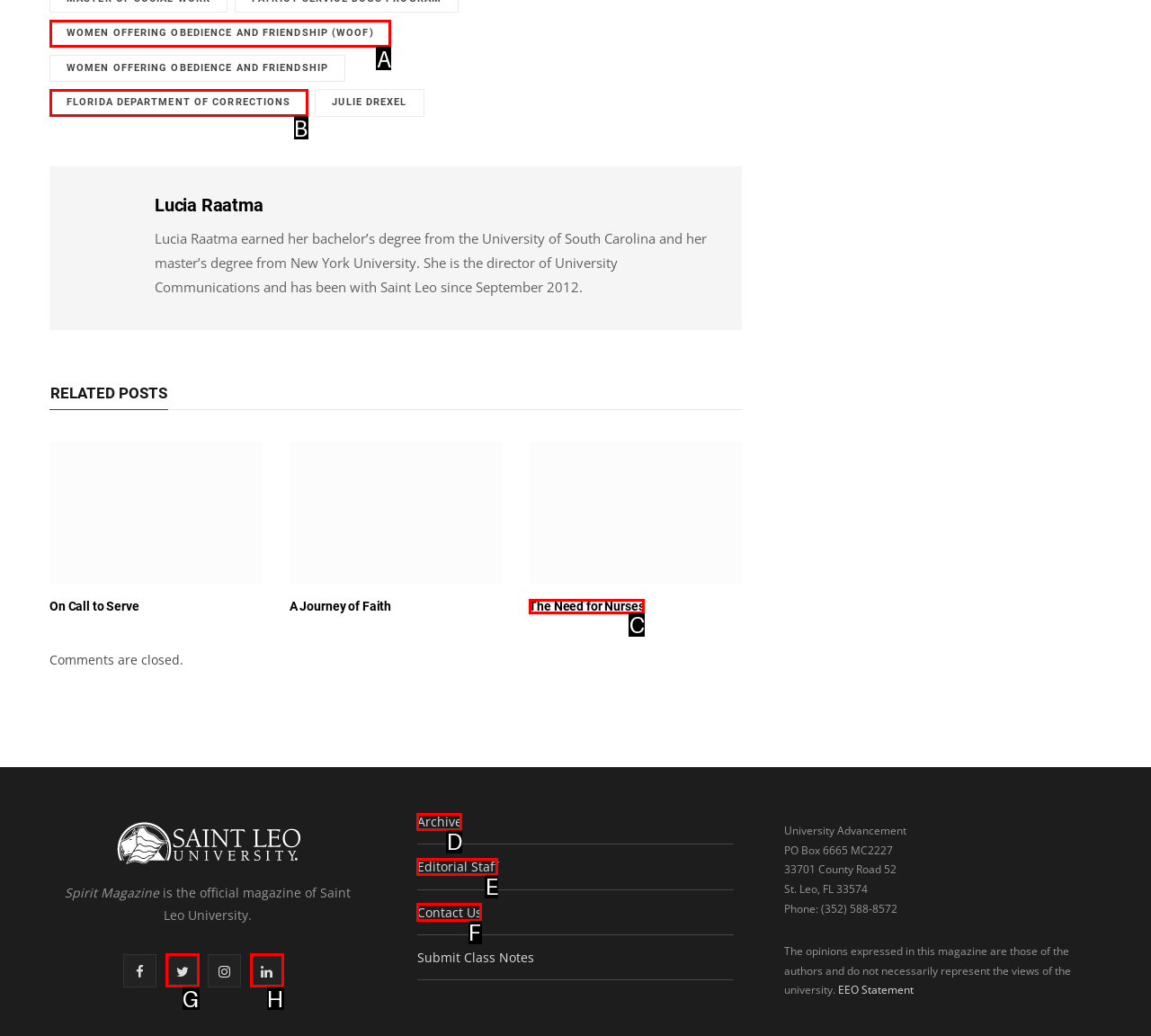Figure out which option to click to perform the following task: Contact the University Advancement department
Provide the letter of the correct option in your response.

F